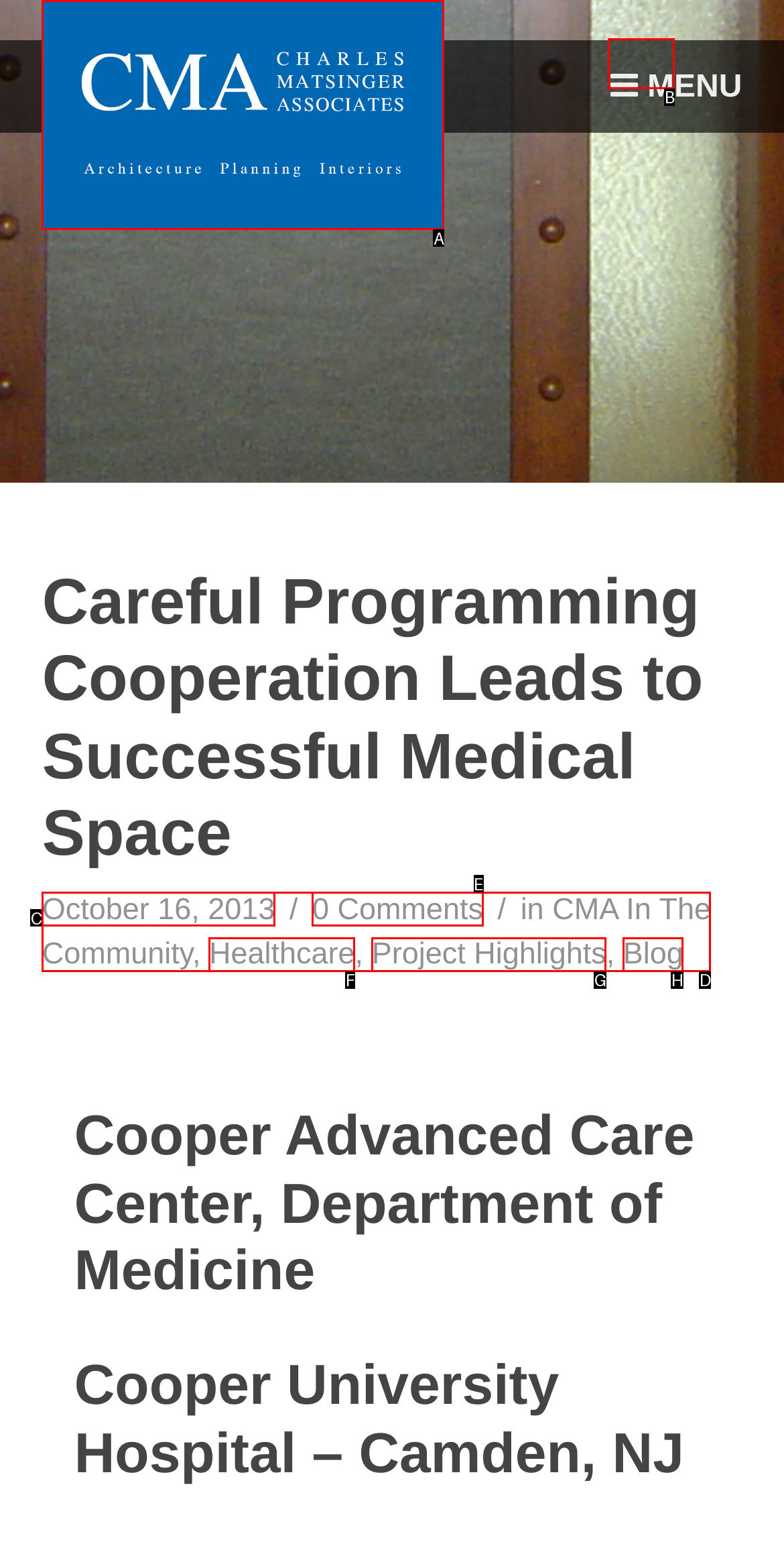From the given choices, determine which HTML element matches the description: Skip to content. Reply with the appropriate letter.

B